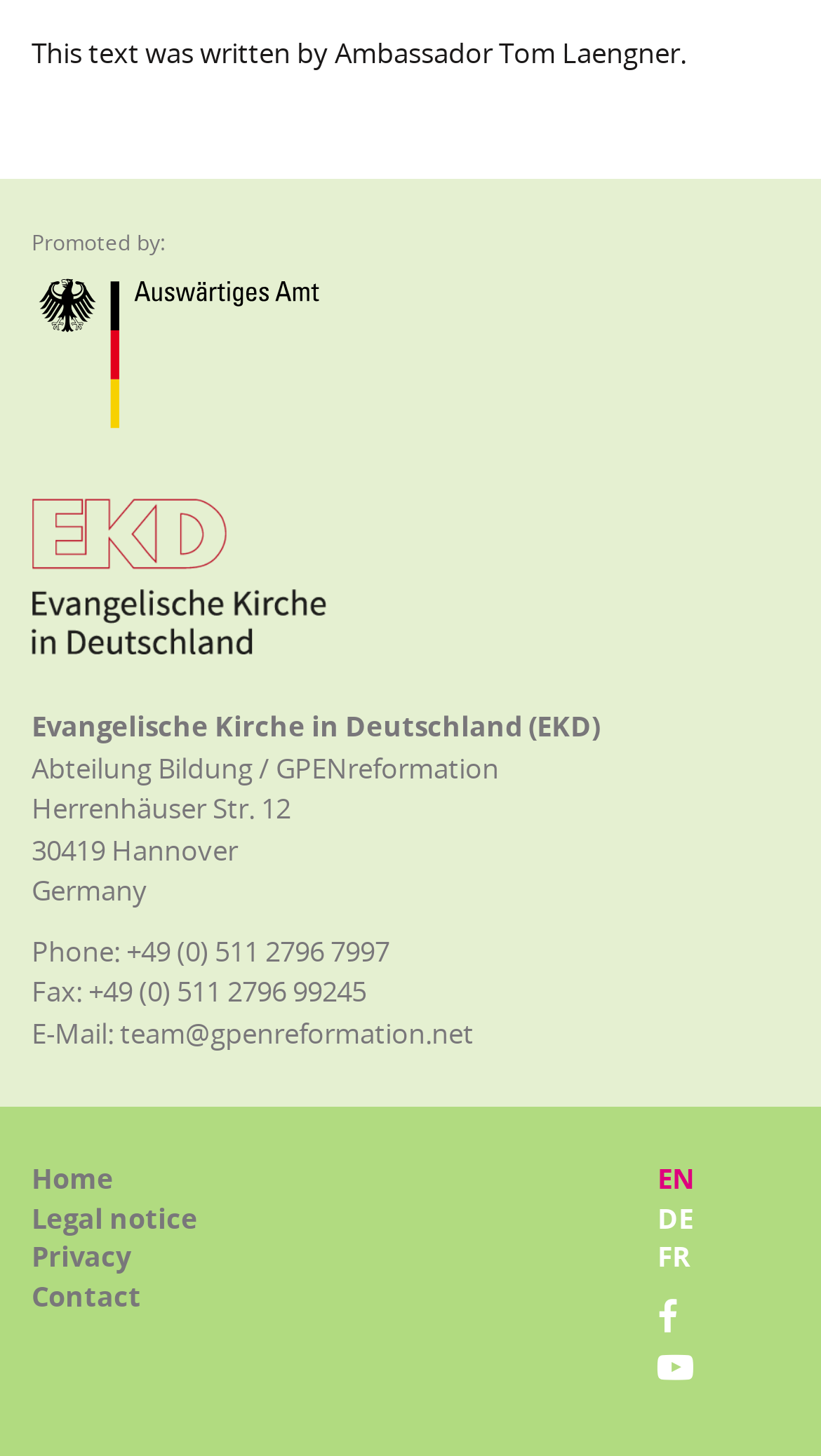Please mark the clickable region by giving the bounding box coordinates needed to complete this instruction: "Go to Facebook page".

[0.801, 0.887, 0.826, 0.92]